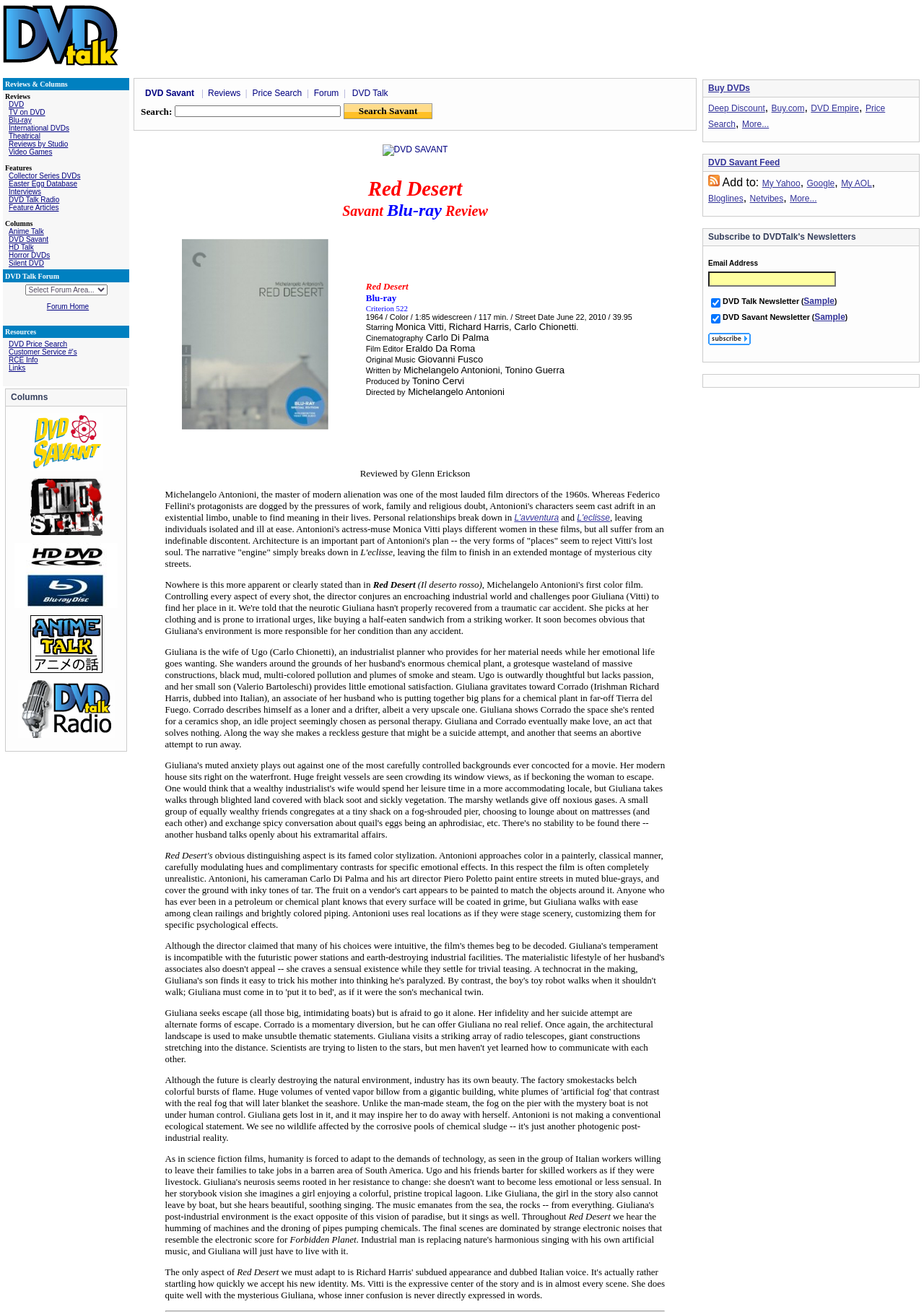Utilize the information from the image to answer the question in detail:
What is the purpose of the 'Select Forum Area...' dropdown?

I deduced the answer by examining the layout table row containing the 'Select Forum Area...' dropdown. The presence of a combobox and a link 'Forum Home' nearby suggests that the dropdown is used to select a specific area within the forum.